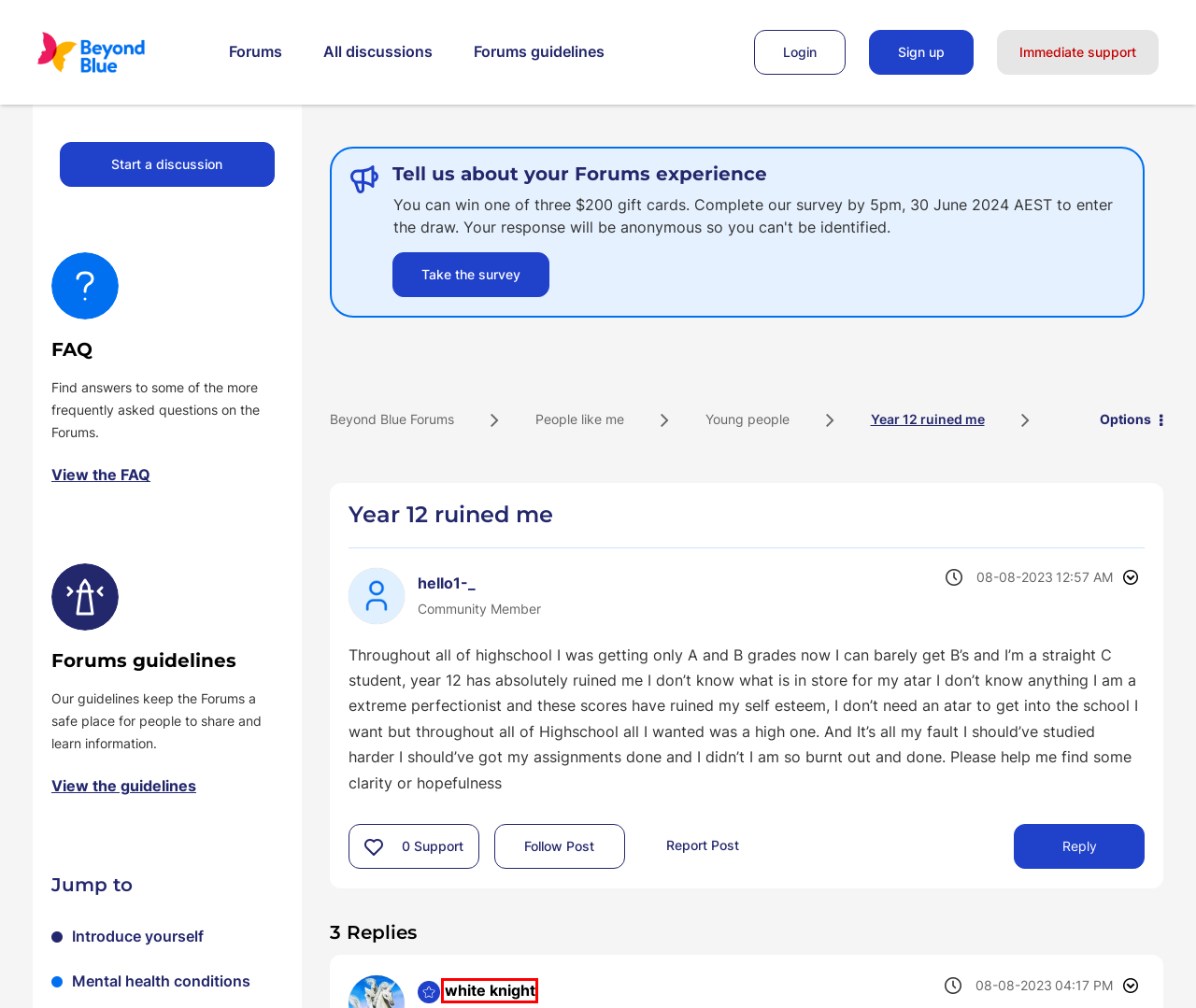You are looking at a webpage screenshot with a red bounding box around an element. Pick the description that best matches the new webpage after interacting with the element in the red bounding box. The possible descriptions are:
A. Privacy Policy at Beyond Blue - Beyond Blue - Beyond Blue
B. Terms of Use - Beyond Blue - Beyond Blue
C. Beyond Blue | 24/7 Support for Anxiety, Depression and Suicide Prevention - Beyond Blue
D. Urgent Help - Beyond Blue - Beyond Blue
E. Stay In Touch With Us
F. About white knight - Beyond Blue Forums
G. About hello1-_ - Beyond Blue Forums
H. Beyond Blue Email Support Service - Beyond Blue

F